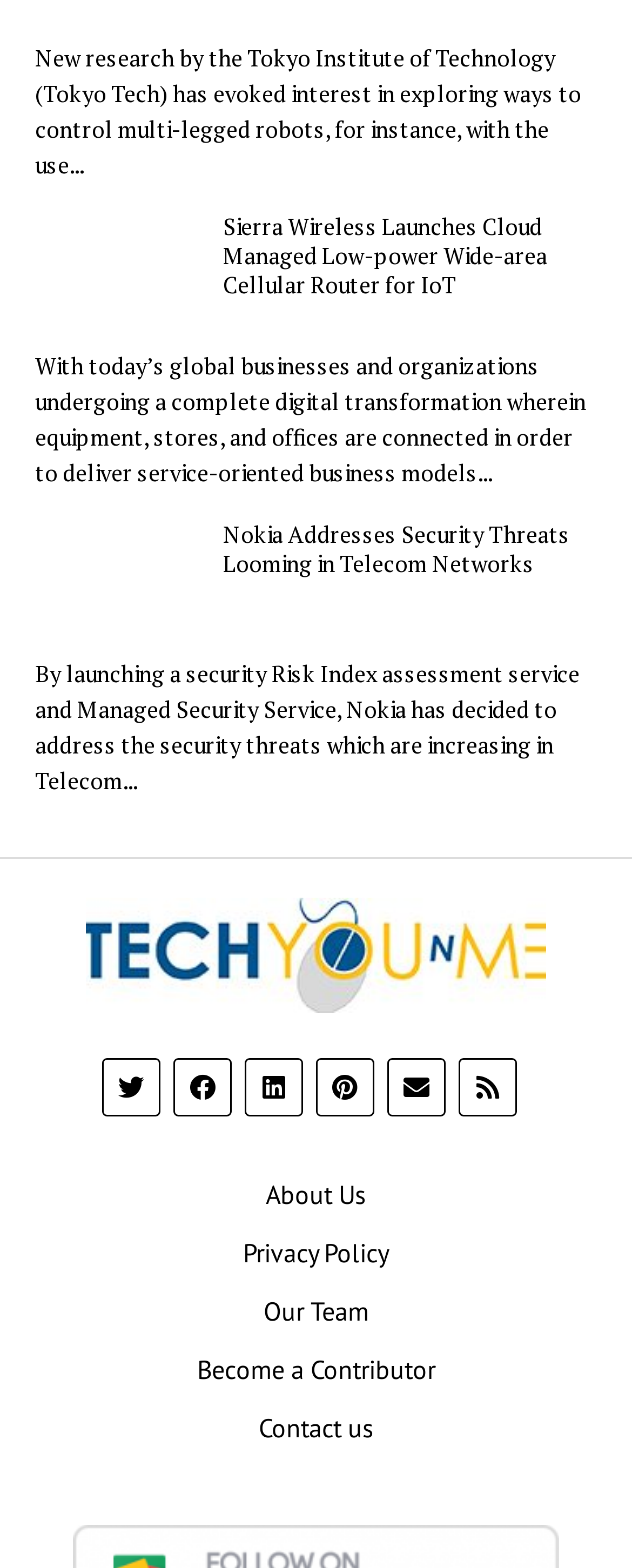Identify the bounding box coordinates of the region that needs to be clicked to carry out this instruction: "Visit Tech You N Me". Provide these coordinates as four float numbers ranging from 0 to 1, i.e., [left, top, right, bottom].

[0.136, 0.623, 0.864, 0.652]